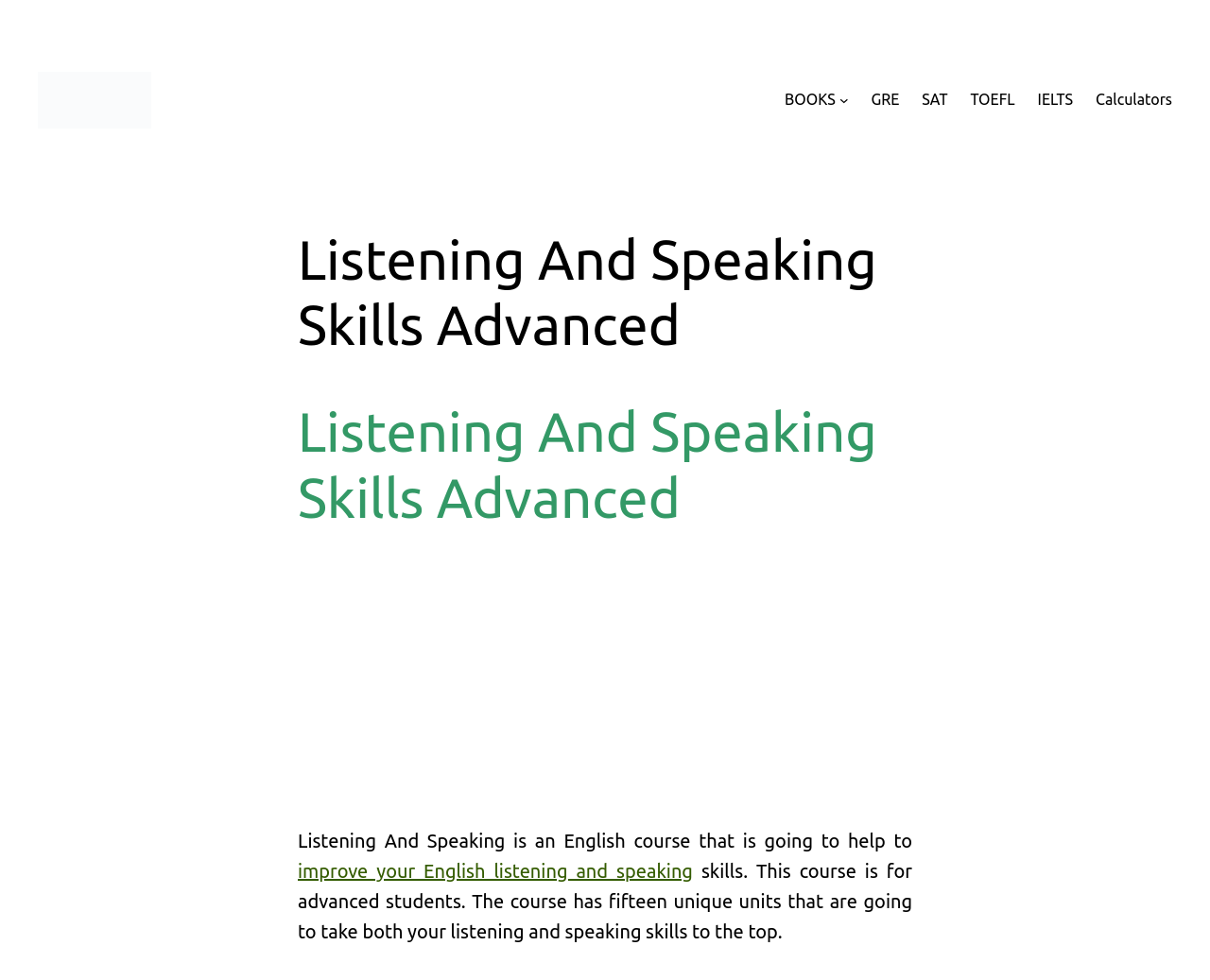Determine the bounding box coordinates (top-left x, top-left y, bottom-right x, bottom-right y) of the UI element described in the following text: aria-label="Advertisement" name="aswift_1" title="Advertisement"

[0.246, 0.549, 0.754, 0.819]